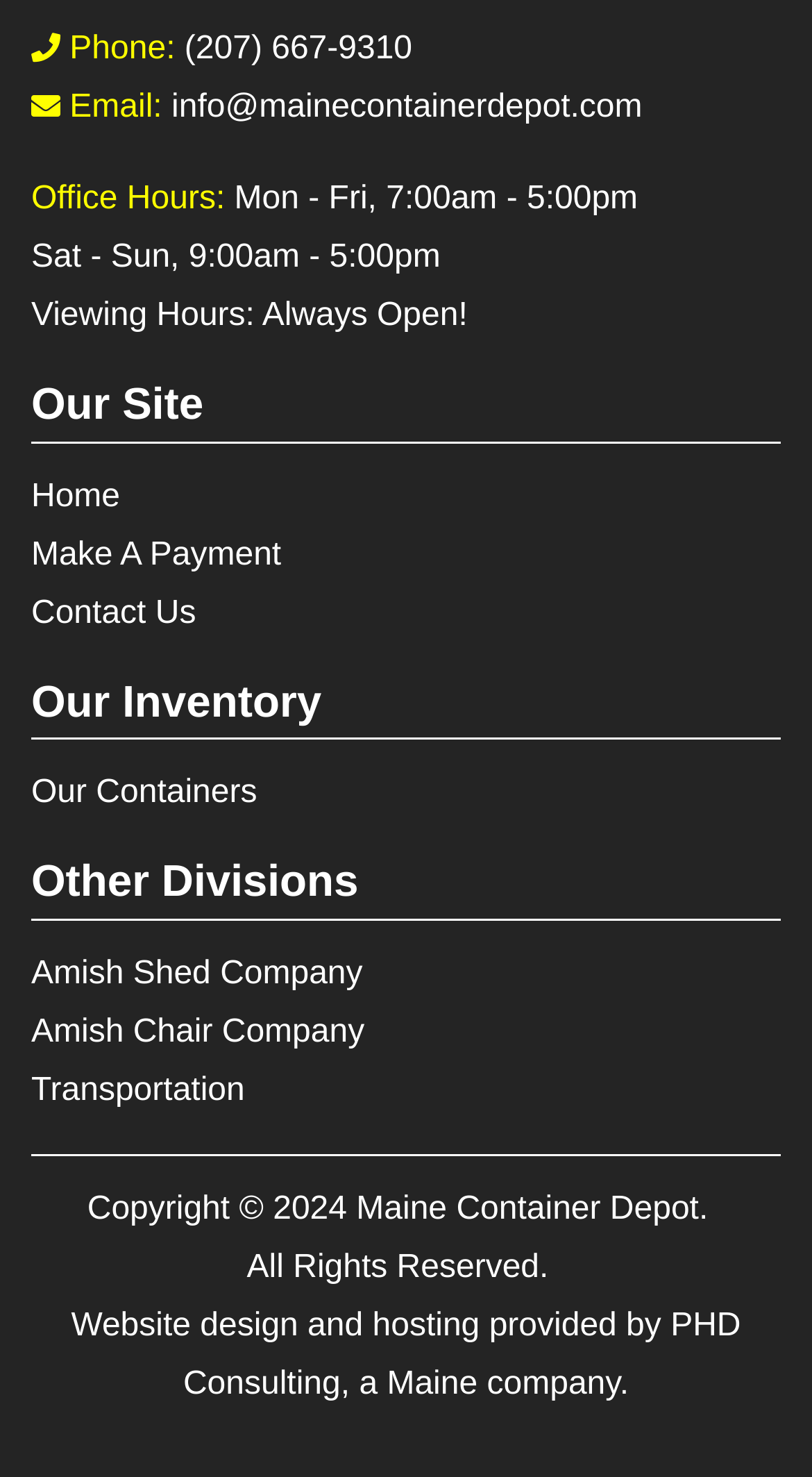How many links are there in the 'Our Inventory' section?
Look at the webpage screenshot and answer the question with a detailed explanation.

The 'Our Inventory' section is located in the middle of the webpage and contains only one link, which is 'Our Containers'.